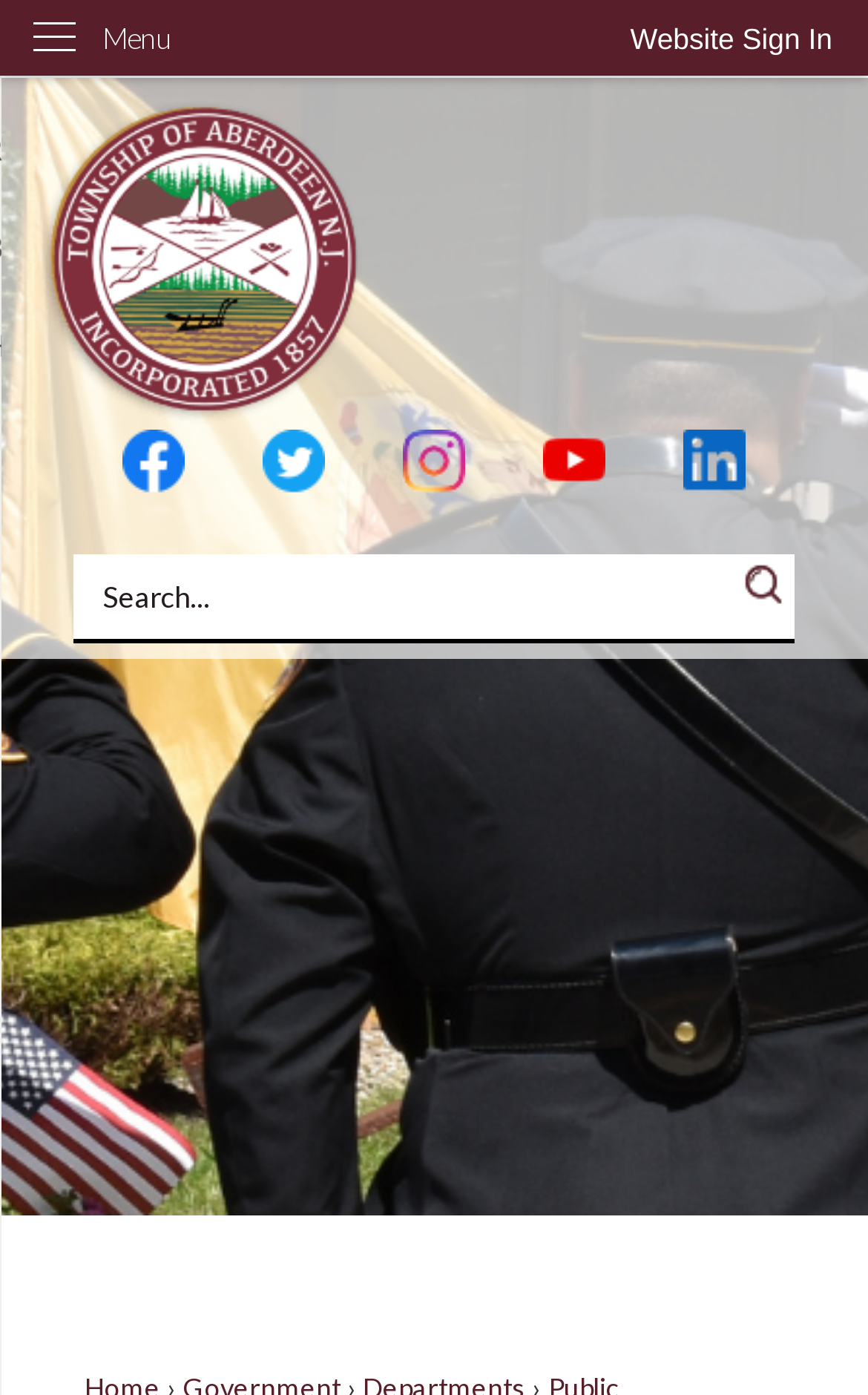Answer the question in a single word or phrase:
What is the name of the township police department?

Aberdeen Township Police Department